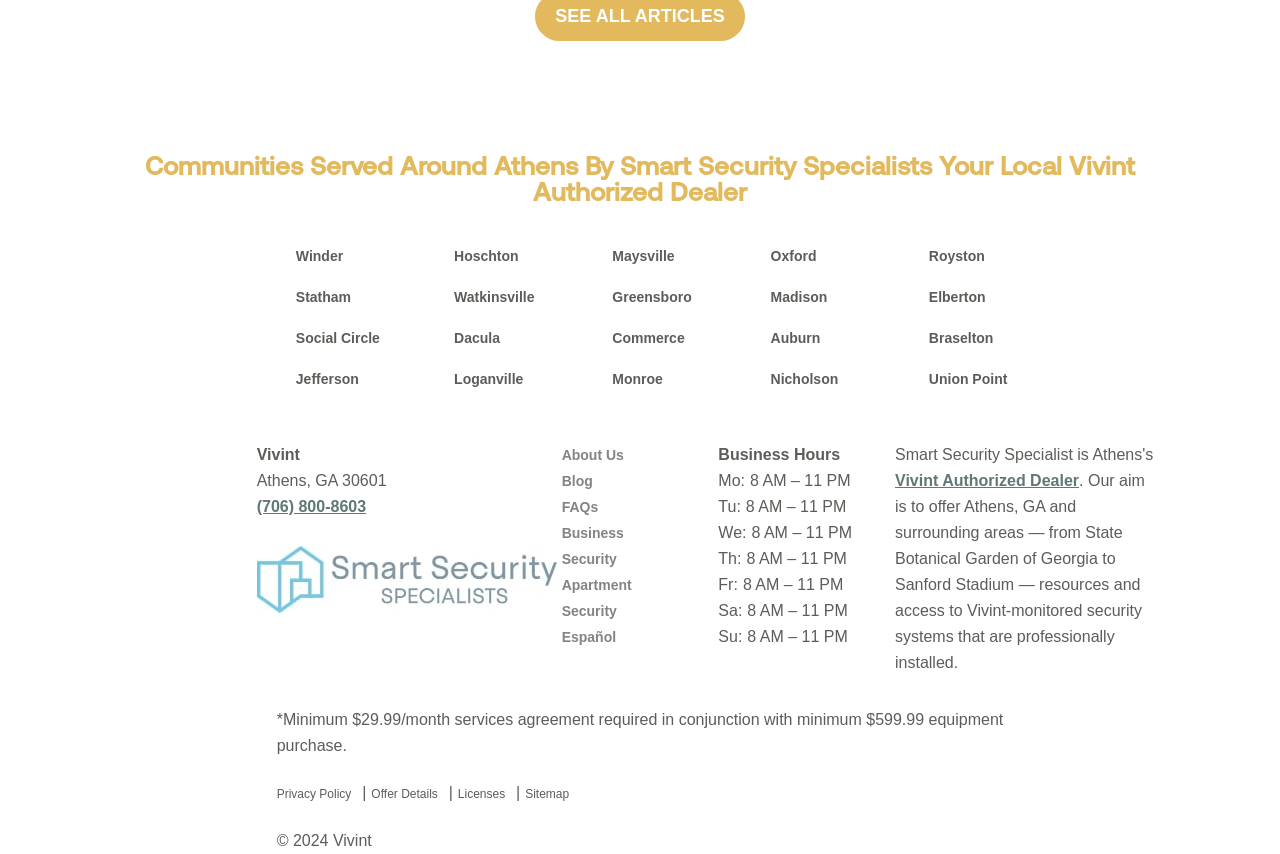How many links are there on this webpage?
Look at the image and answer the question using a single word or phrase.

24